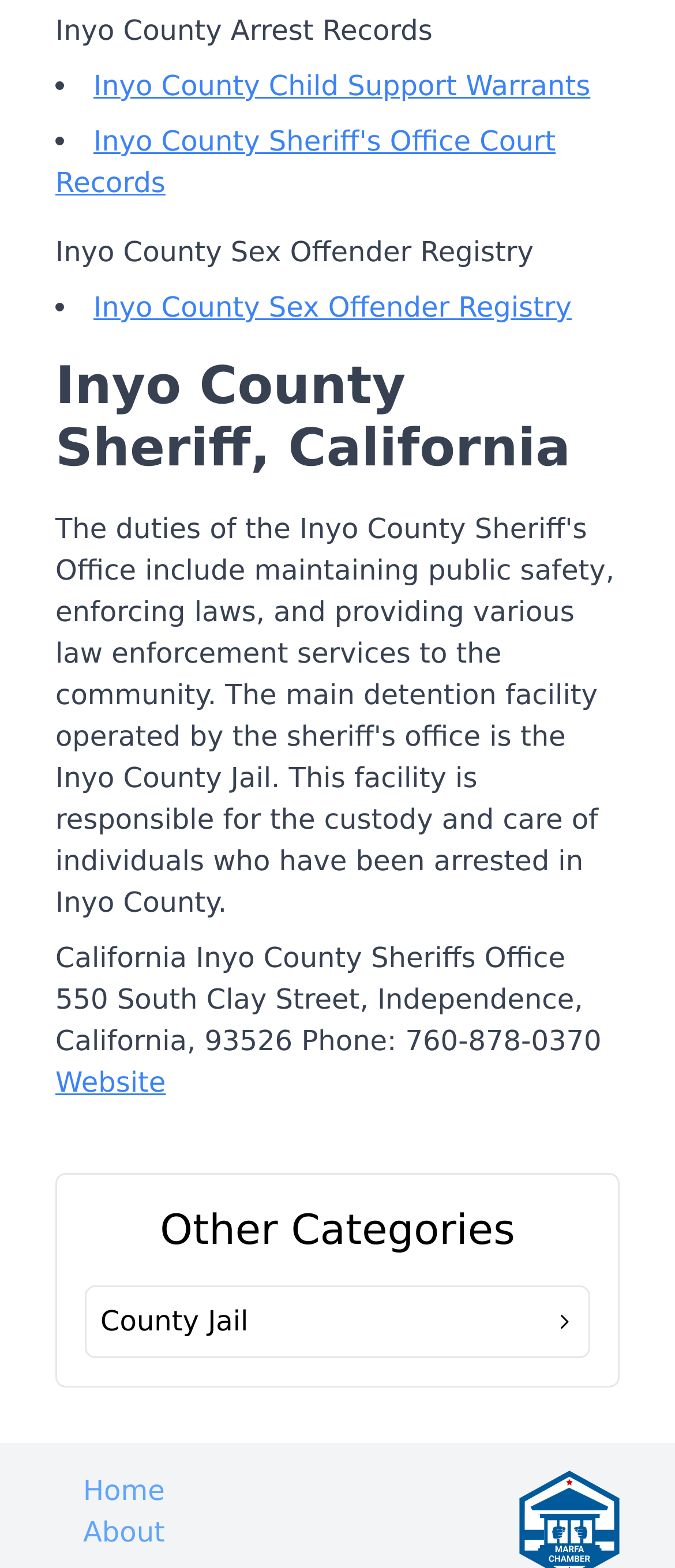What is the category below the Inyo County Sheriff's Office information?
Give a one-word or short phrase answer based on the image.

Other Categories